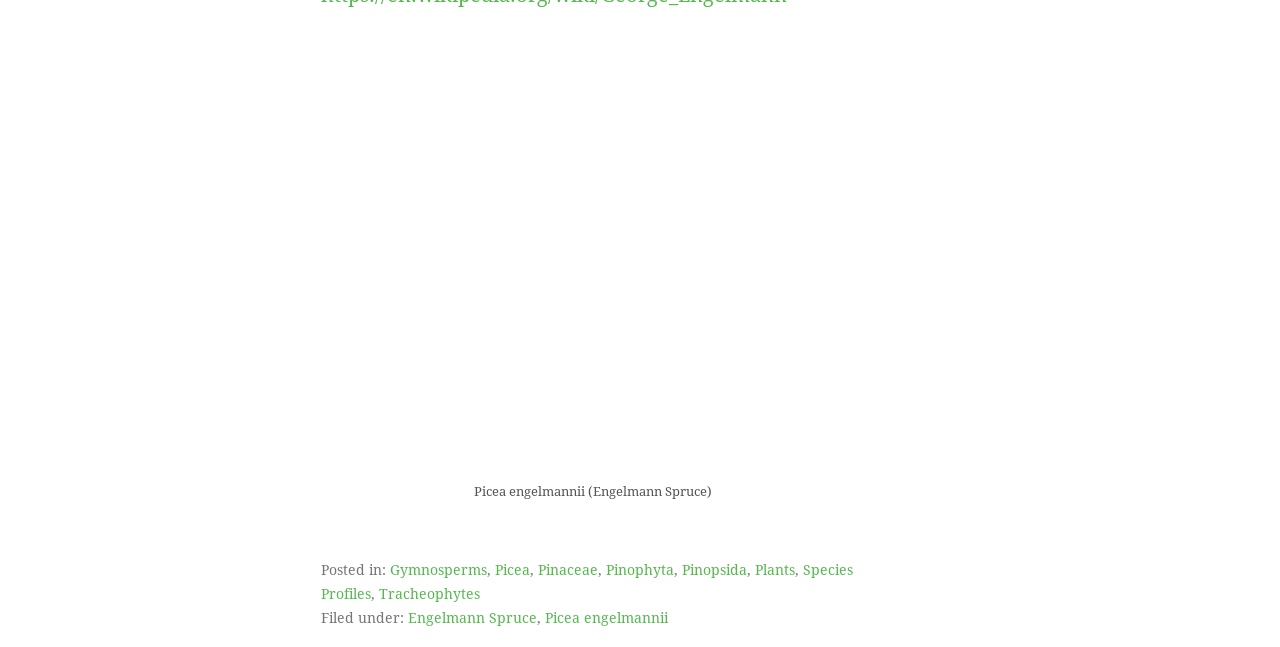Identify the bounding box coordinates of the element that should be clicked to fulfill this task: "Learn about Pinophyta". The coordinates should be provided as four float numbers between 0 and 1, i.e., [left, top, right, bottom].

[0.473, 0.868, 0.527, 0.893]